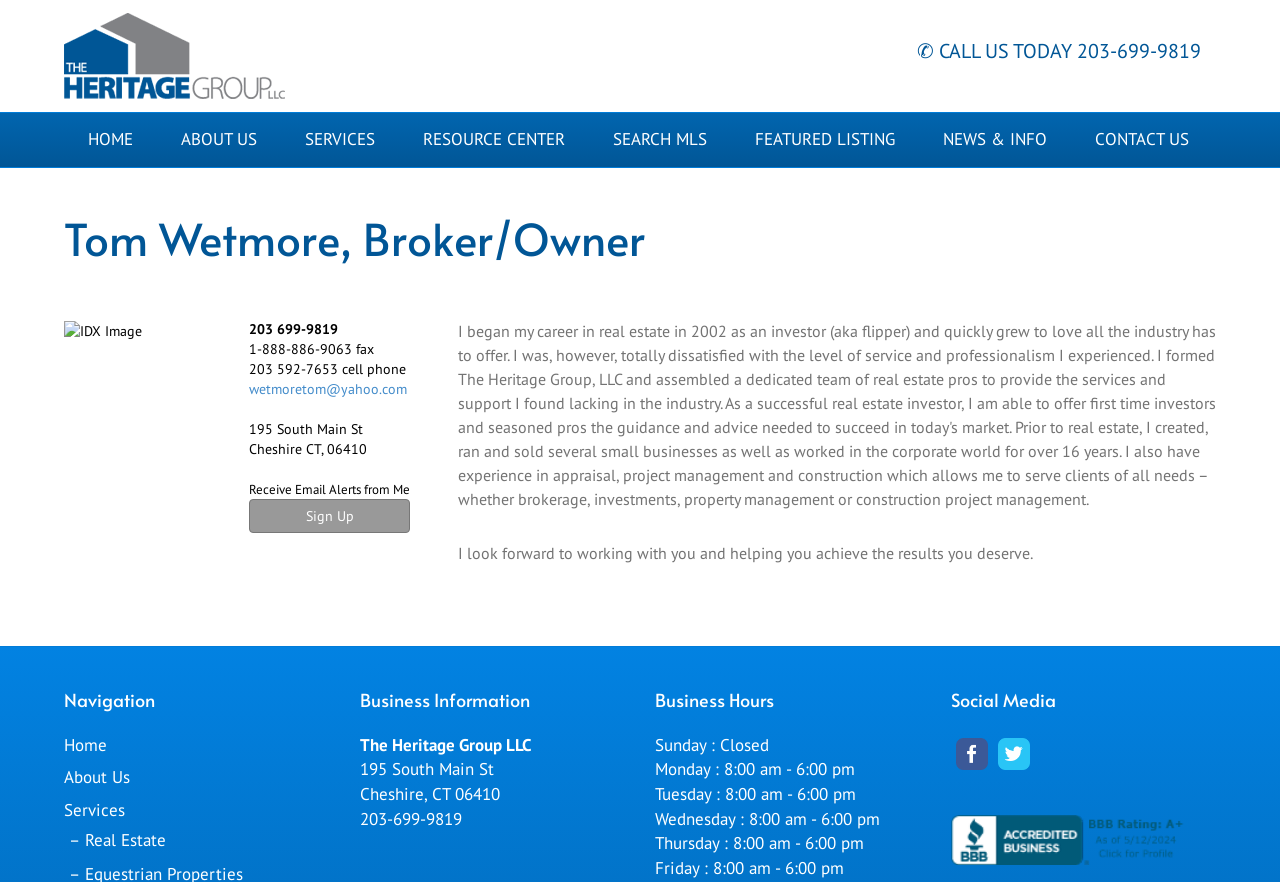Give a one-word or short-phrase answer to the following question: 
What is the address of The Heritage Group LLC?

195 South Main St, Cheshire CT, 06410